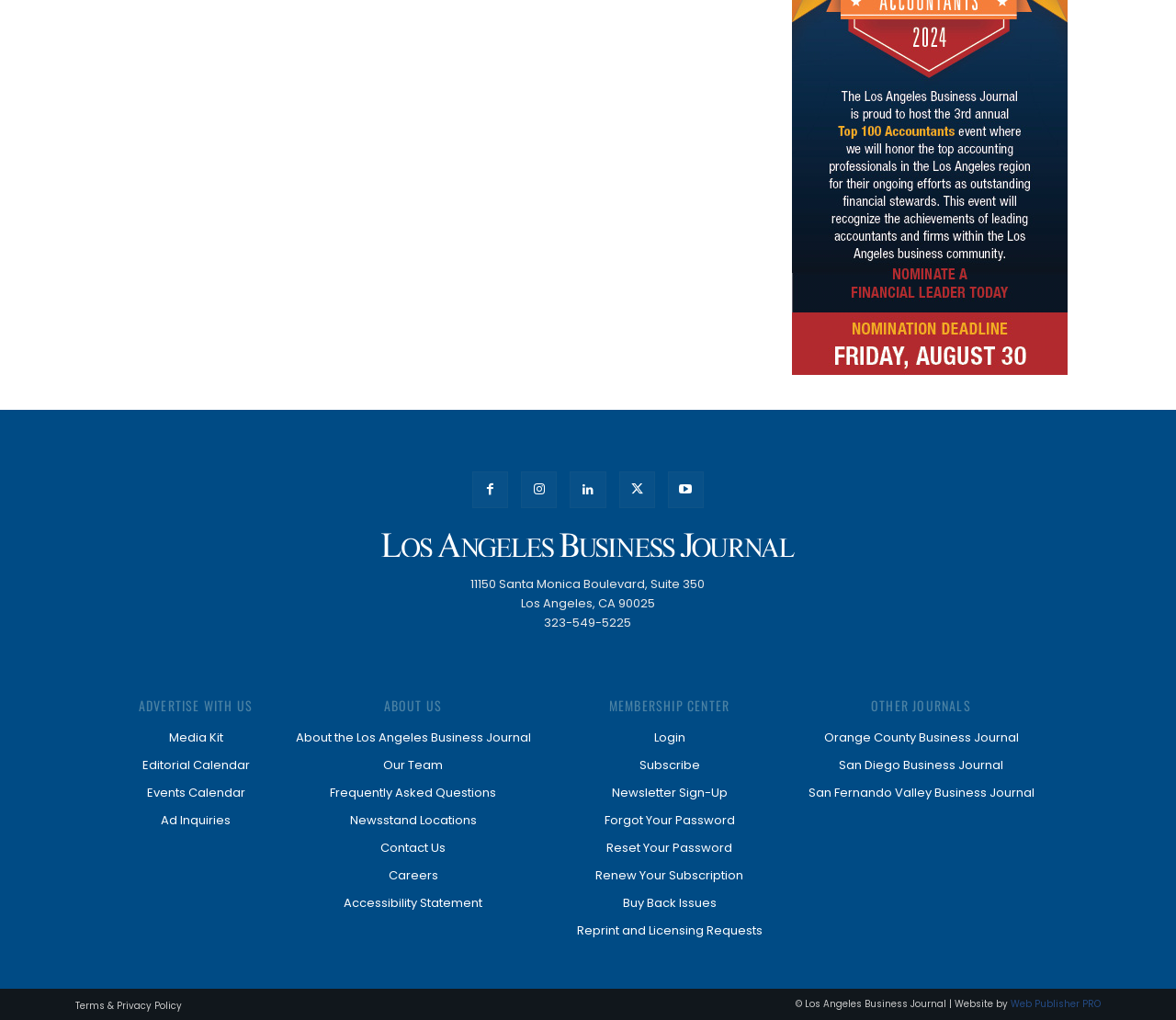Please respond to the question with a concise word or phrase:
What is the phone number of the Los Angeles Business Journal?

323-549-5225